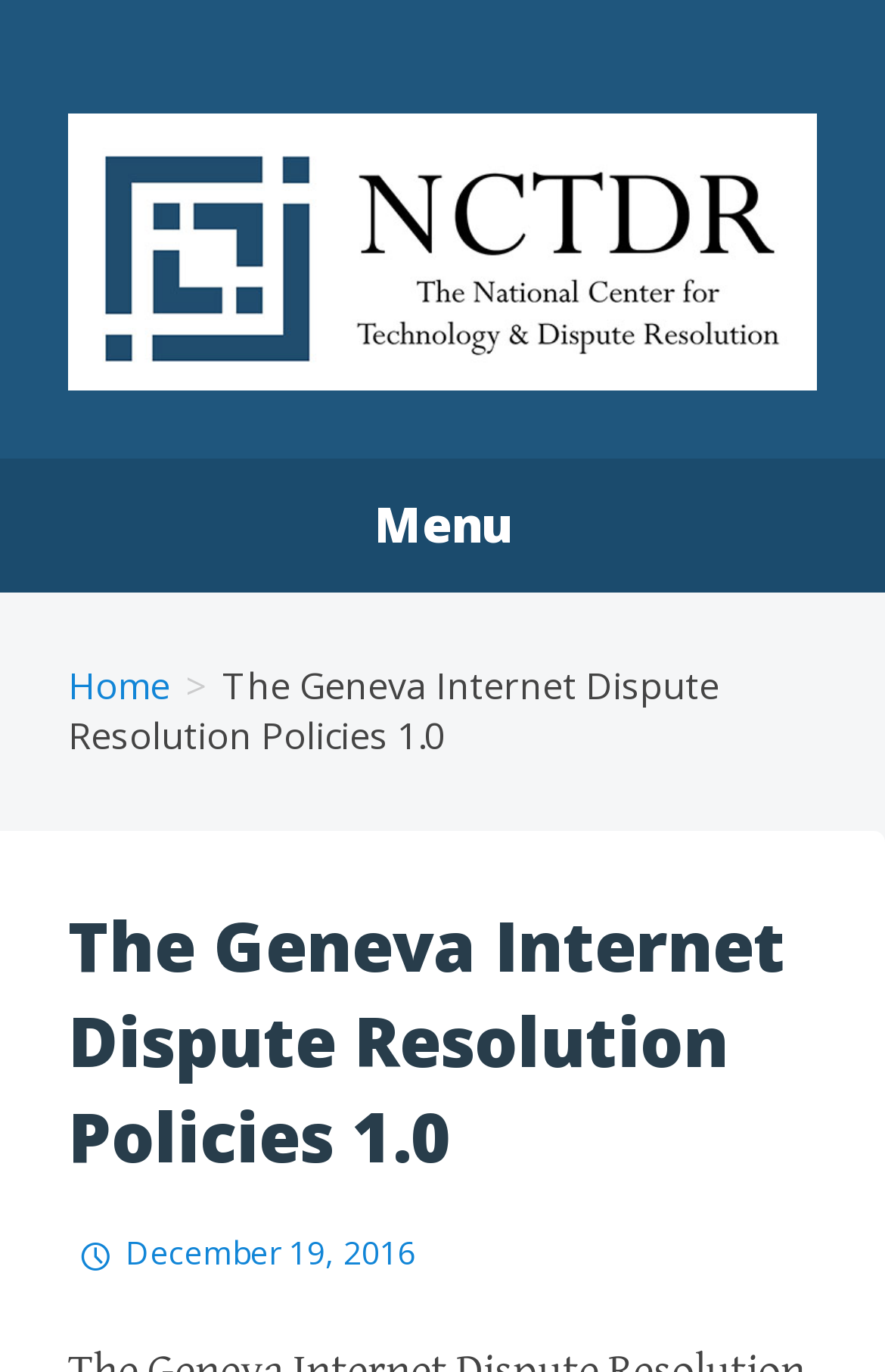Write an elaborate caption that captures the essence of the webpage.

The webpage appears to be a policy document page, specifically the Geneva Internet Dispute Resolution Policies 1.0. At the top-left corner, there is a heading with the title of the policy, accompanied by an image. Below this, there is a link to skip to the content of the page.

On the top-right corner, there is a menu heading, and below it, a link to the home page. To the left of the menu, there is a static text block displaying the title of the policy again.

The main content of the page is divided into sections, with a heading that repeats the title of the policy. Below this heading, there is a link with a date, December 19, 2016, which is likely a publication or update date for the policy.